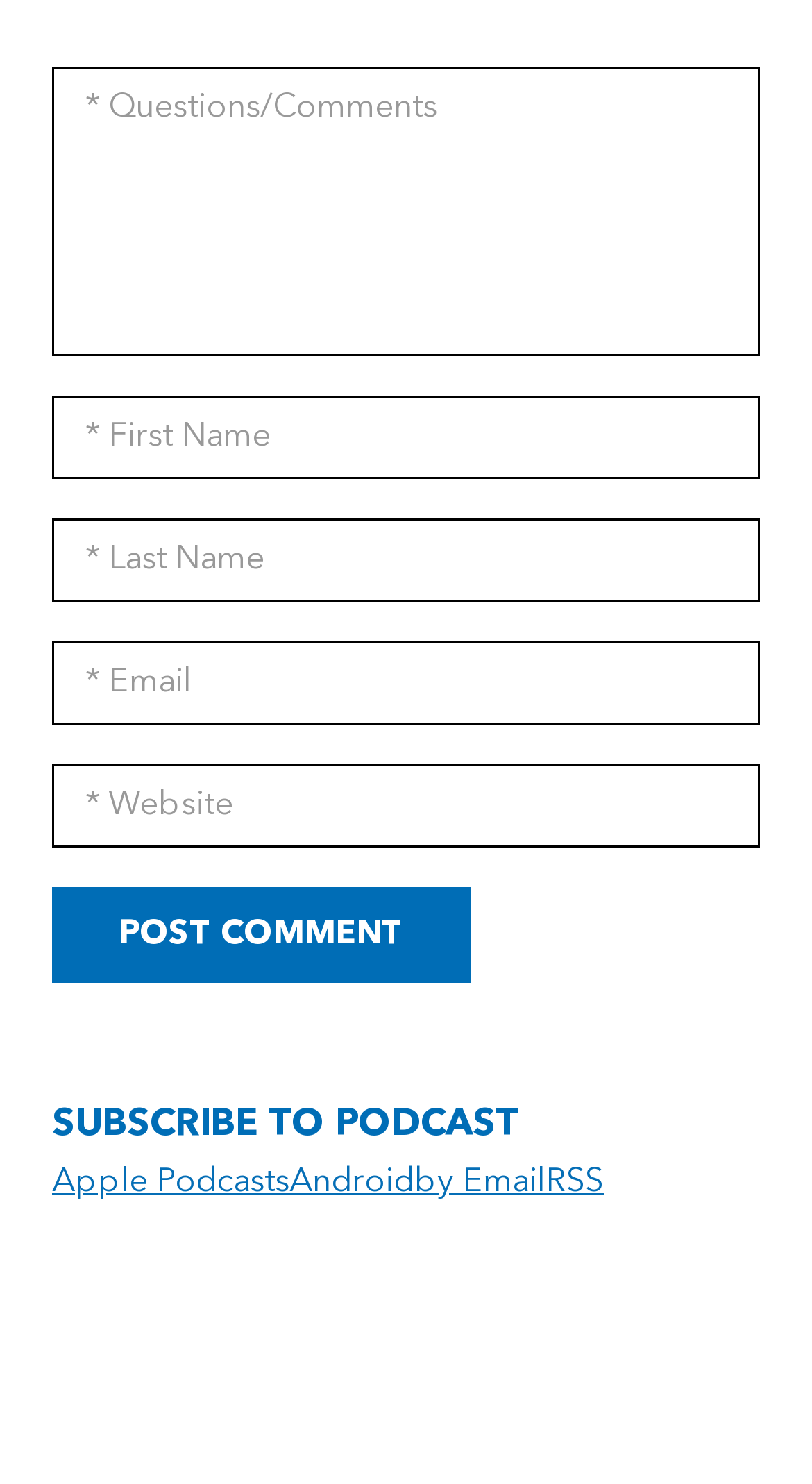Could you specify the bounding box coordinates for the clickable section to complete the following instruction: "Enter a comment"?

[0.064, 0.045, 0.936, 0.24]